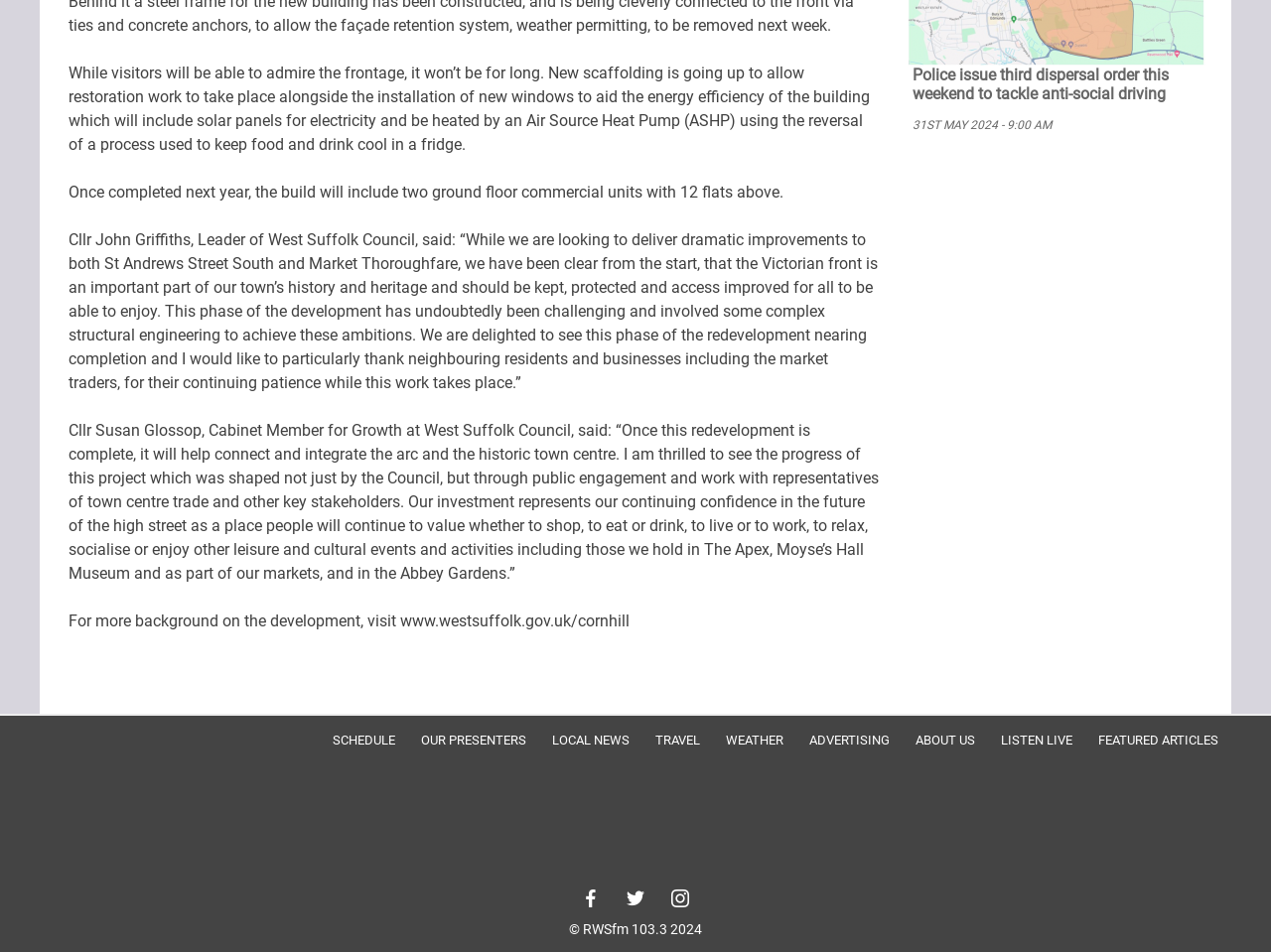Please locate the bounding box coordinates of the element that should be clicked to achieve the given instruction: "Visit 'SCHEDULE'".

[0.252, 0.765, 0.321, 0.789]